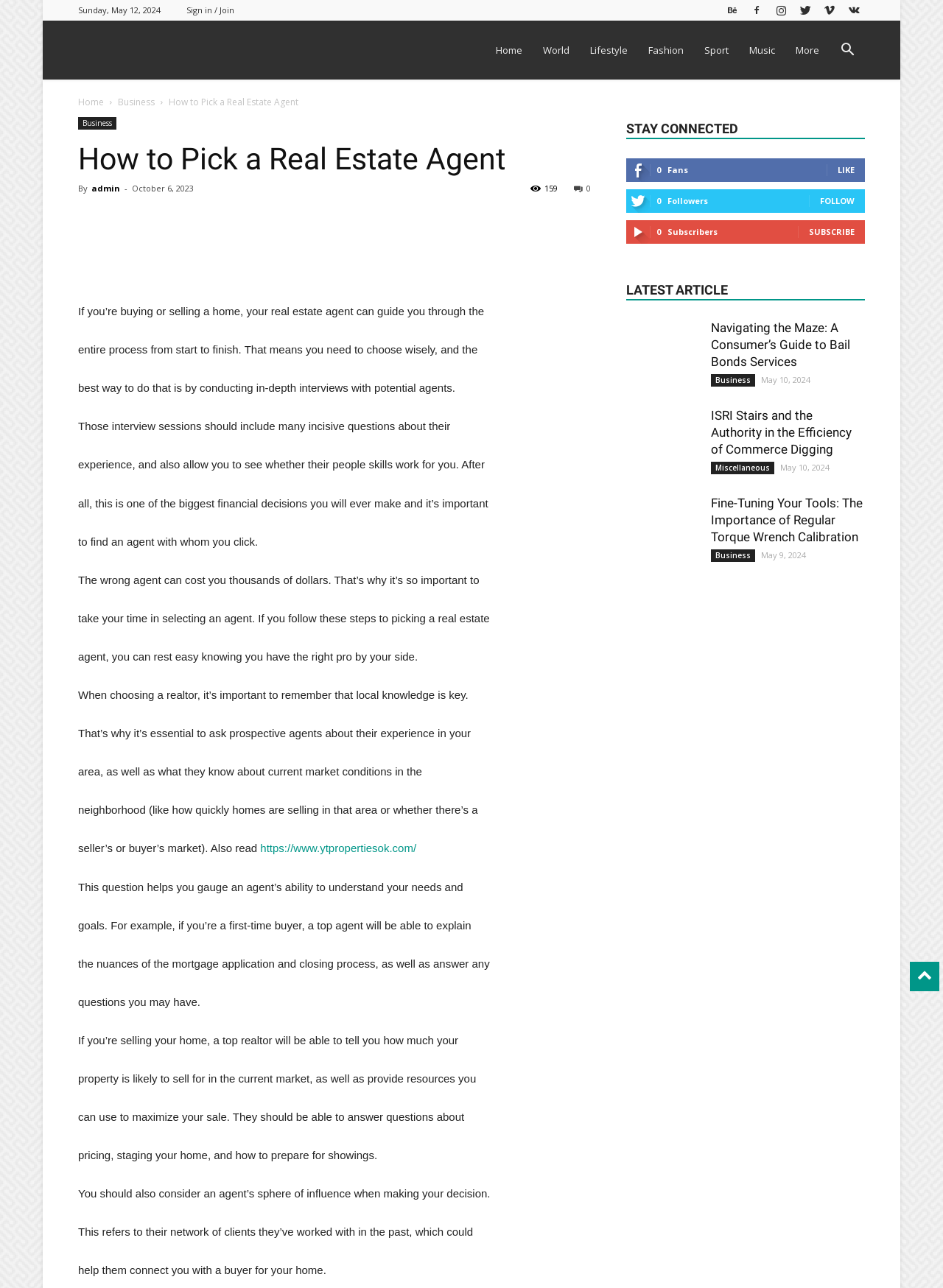Please identify the bounding box coordinates of the element that needs to be clicked to execute the following command: "Click on the 'More' link". Provide the bounding box using four float numbers between 0 and 1, formatted as [left, top, right, bottom].

[0.82, 0.016, 0.88, 0.062]